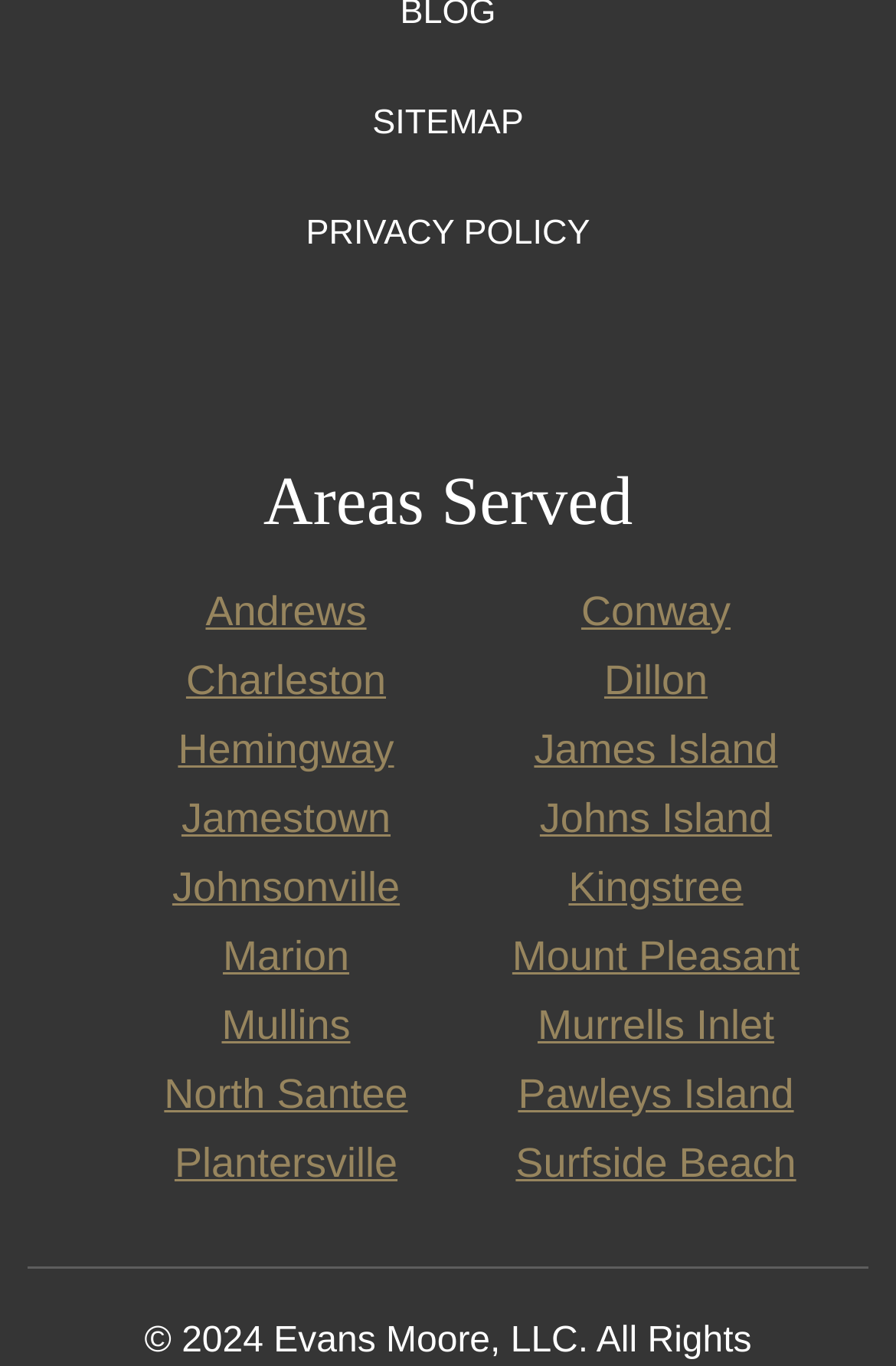Bounding box coordinates are specified in the format (top-left x, top-left y, bottom-right x, bottom-right y). All values are floating point numbers bounded between 0 and 1. Please provide the bounding box coordinate of the region this sentence describes: Plantersville

[0.195, 0.832, 0.444, 0.866]